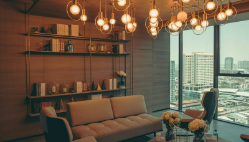What can be seen through the large window?
Based on the screenshot, answer the question with a single word or phrase.

Urban landscape